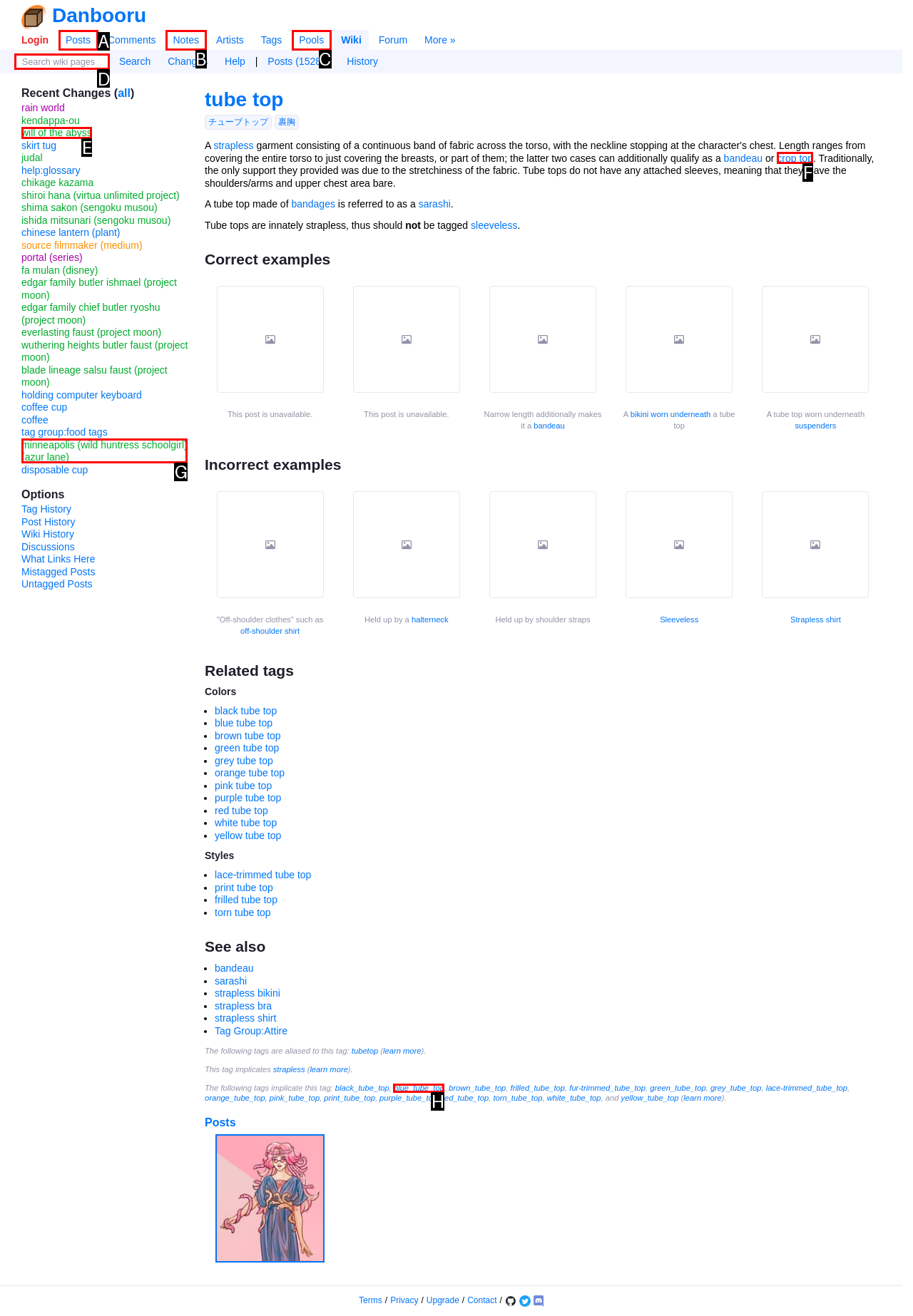To complete the instruction: Search wiki pages, which HTML element should be clicked?
Respond with the option's letter from the provided choices.

D